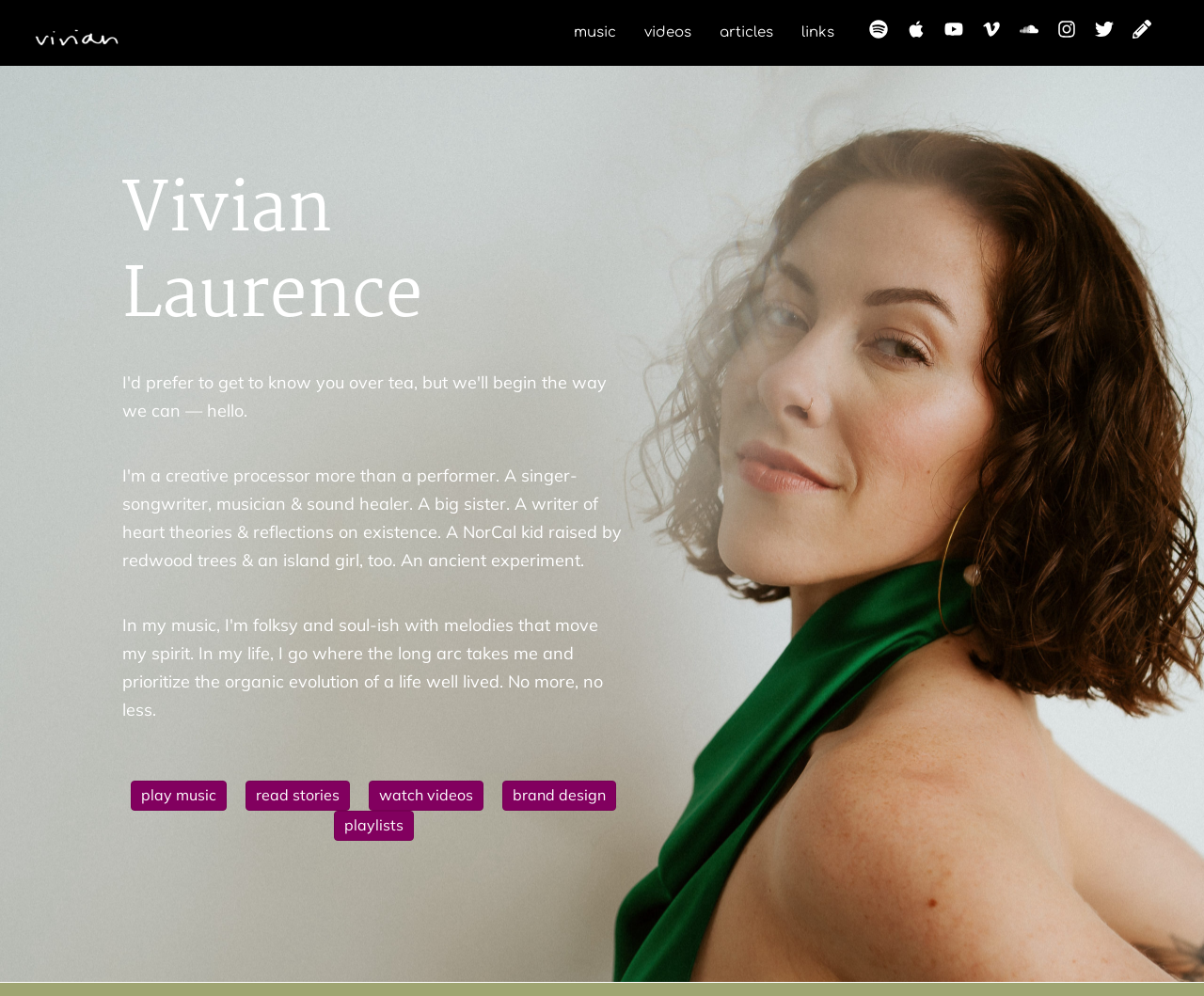Find the bounding box coordinates for the area you need to click to carry out the instruction: "Click on the music link". The coordinates should be four float numbers between 0 and 1, indicated as [left, top, right, bottom].

[0.464, 0.005, 0.523, 0.061]